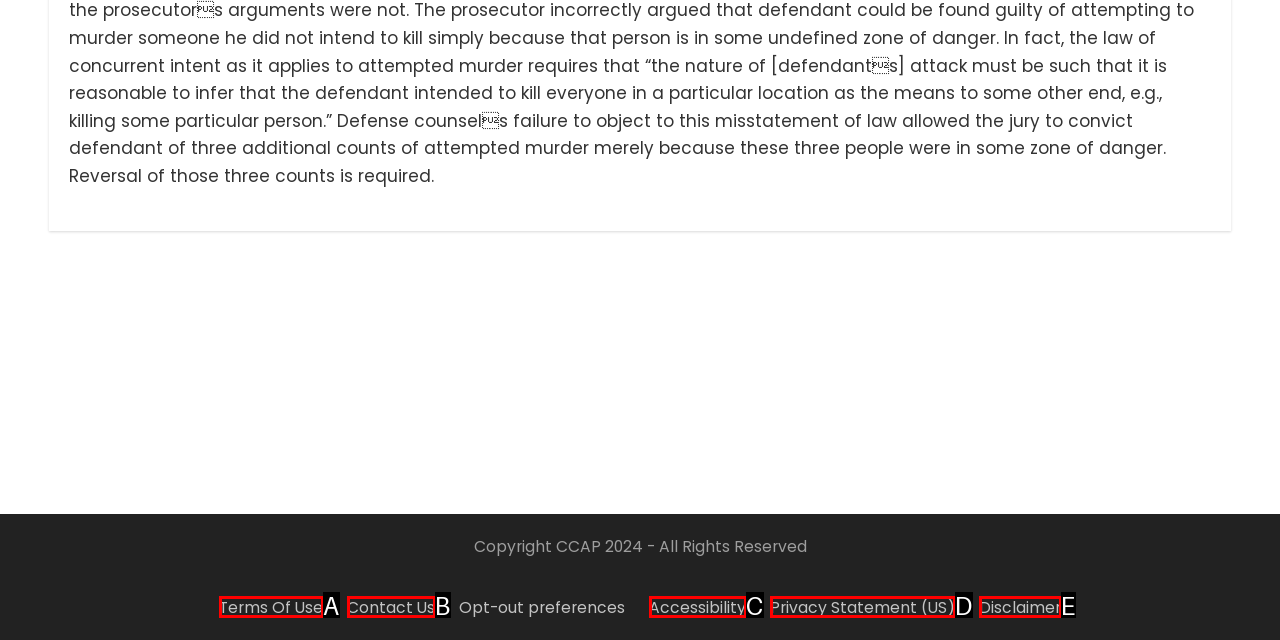Refer to the description: Privacy Statement (US) and choose the option that best fits. Provide the letter of that option directly from the options.

D